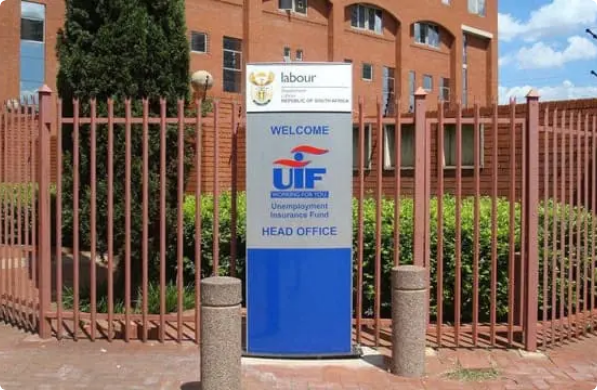With reference to the screenshot, provide a detailed response to the question below:
What is above the UIF sign?

Above the UIF sign, the emblem of the South African Department of Labour can be seen, indicating the official nature of the institution.